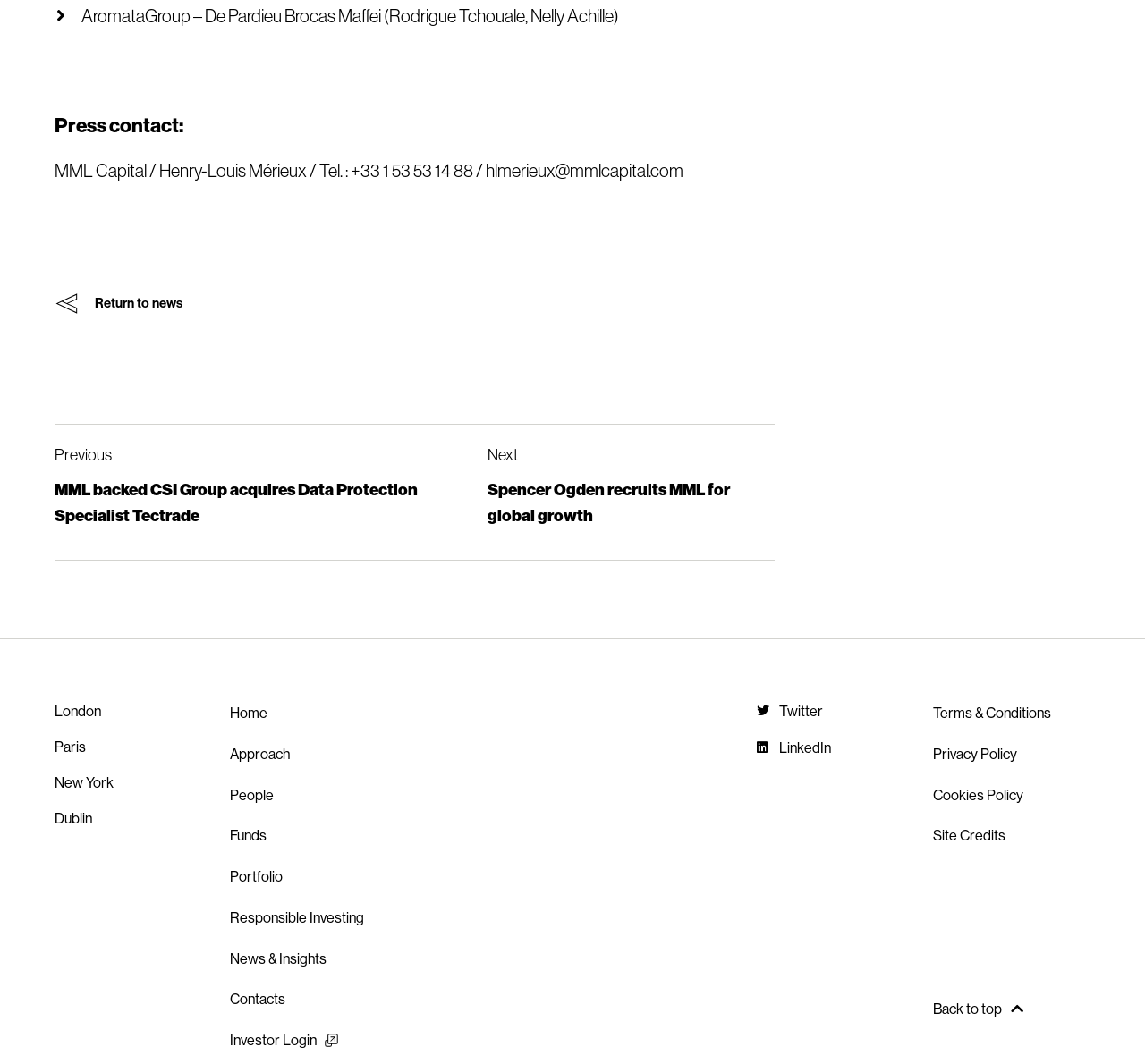What are the cities mentioned at the bottom of the webpage?
Look at the image and answer the question using a single word or phrase.

London, Paris, New York, Dublin